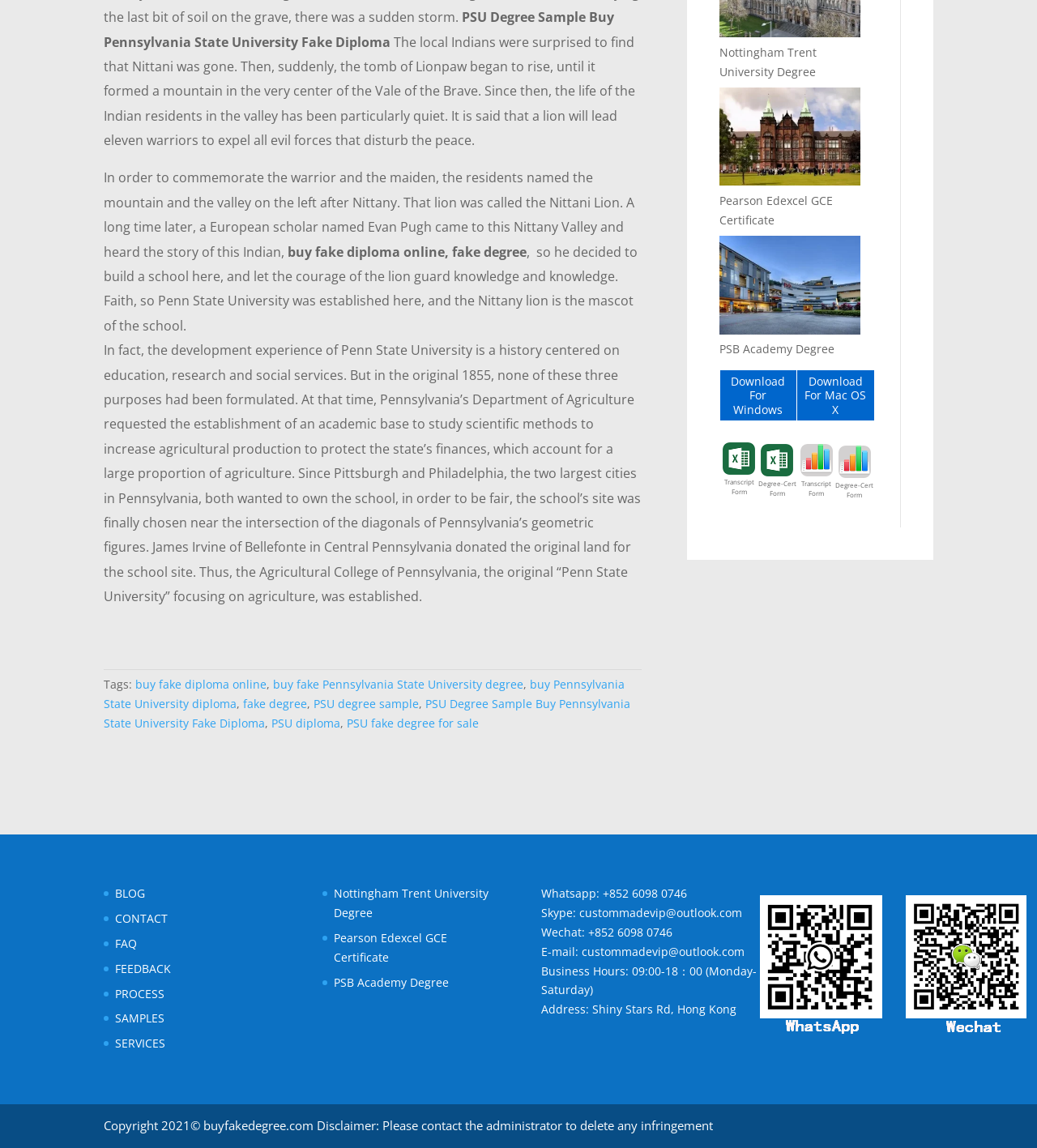Provide a short answer to the following question with just one word or phrase: What is the business hours of the company?

09:00-18:00 (Monday-Saturday)